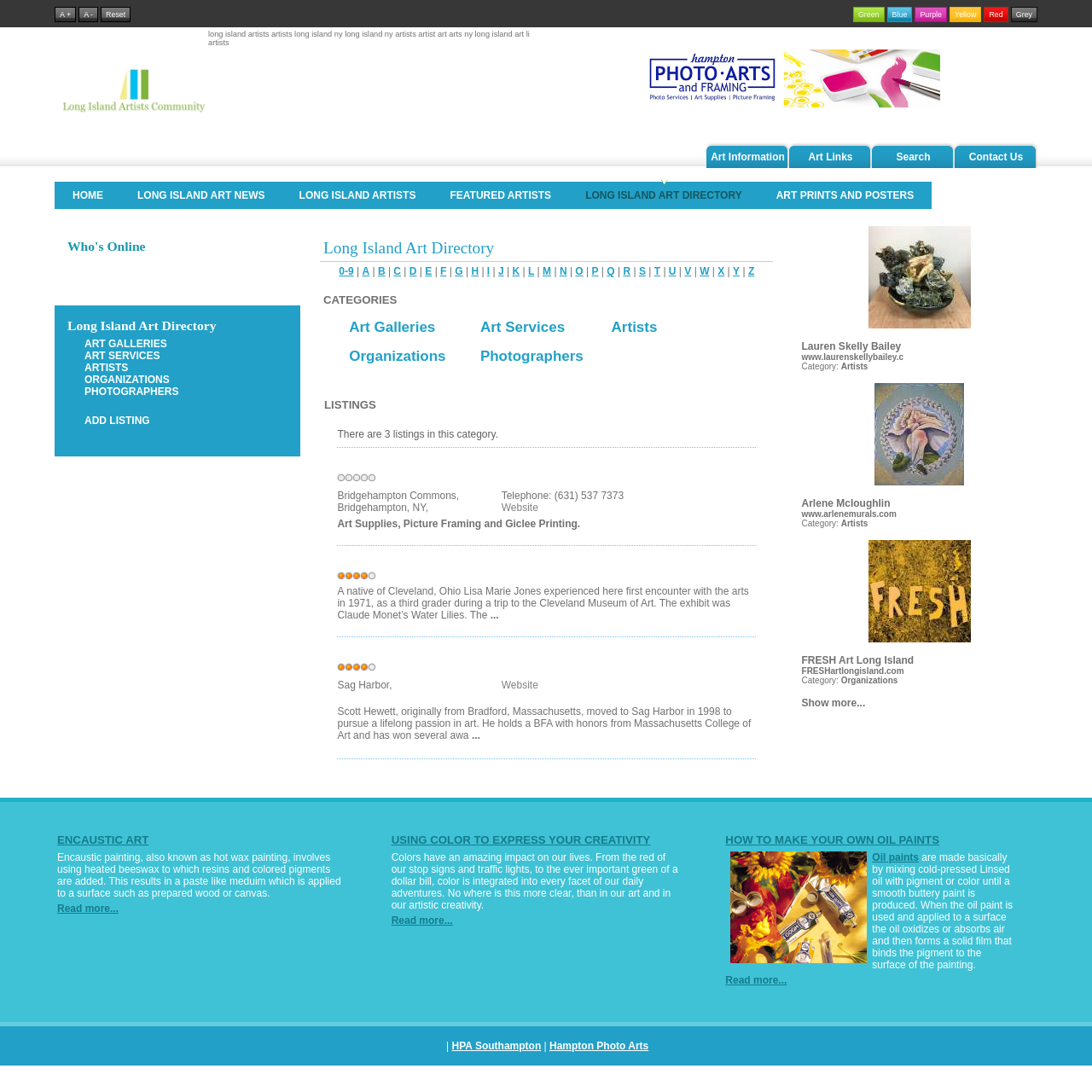Identify the bounding box coordinates of the clickable region required to complete the instruction: "Add a new listing". The coordinates should be given as four float numbers within the range of 0 and 1, i.e., [left, top, right, bottom].

[0.062, 0.371, 0.153, 0.399]